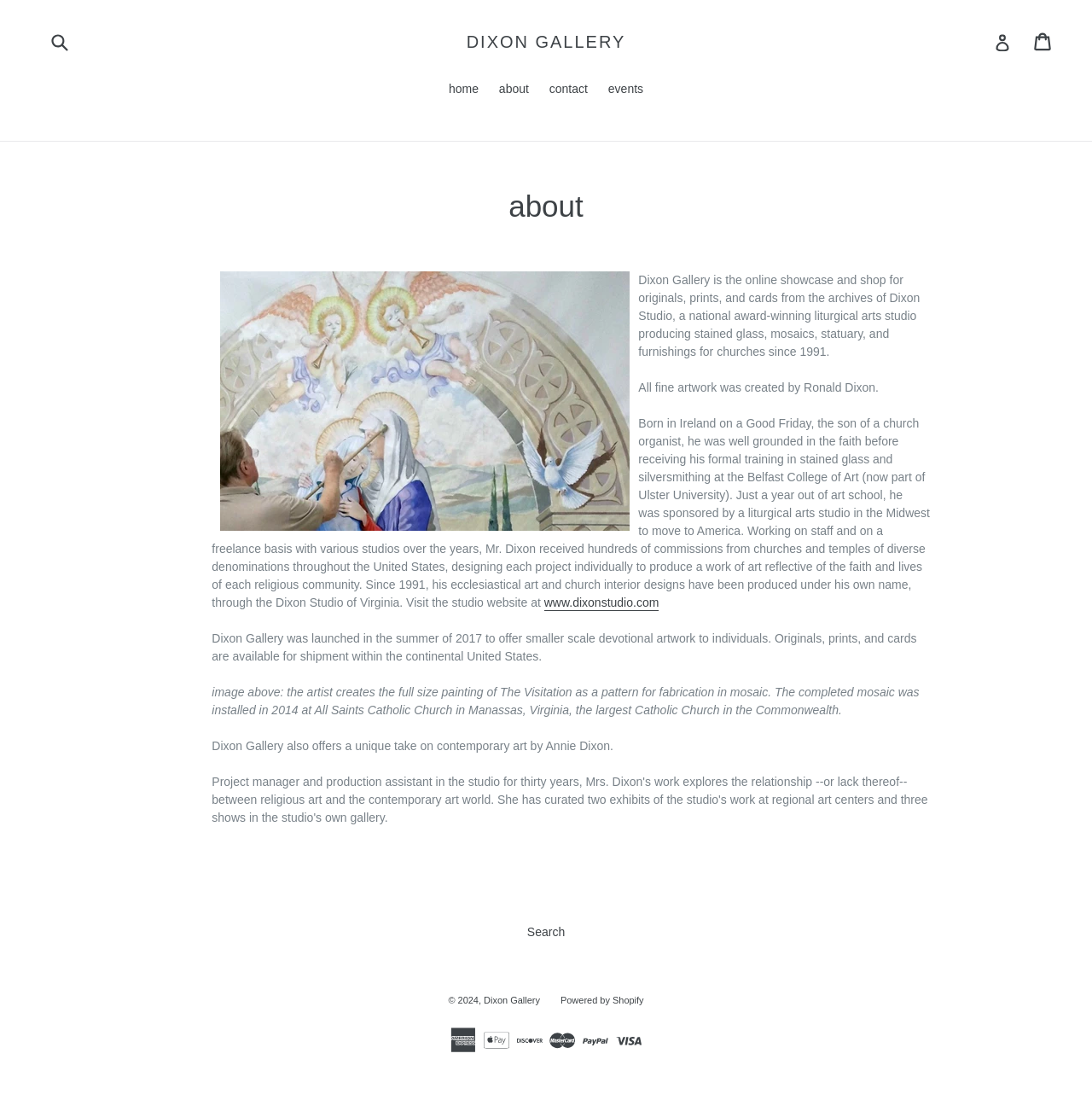Please specify the coordinates of the bounding box for the element that should be clicked to carry out this instruction: "Log in to your account". The coordinates must be four float numbers between 0 and 1, formatted as [left, top, right, bottom].

None